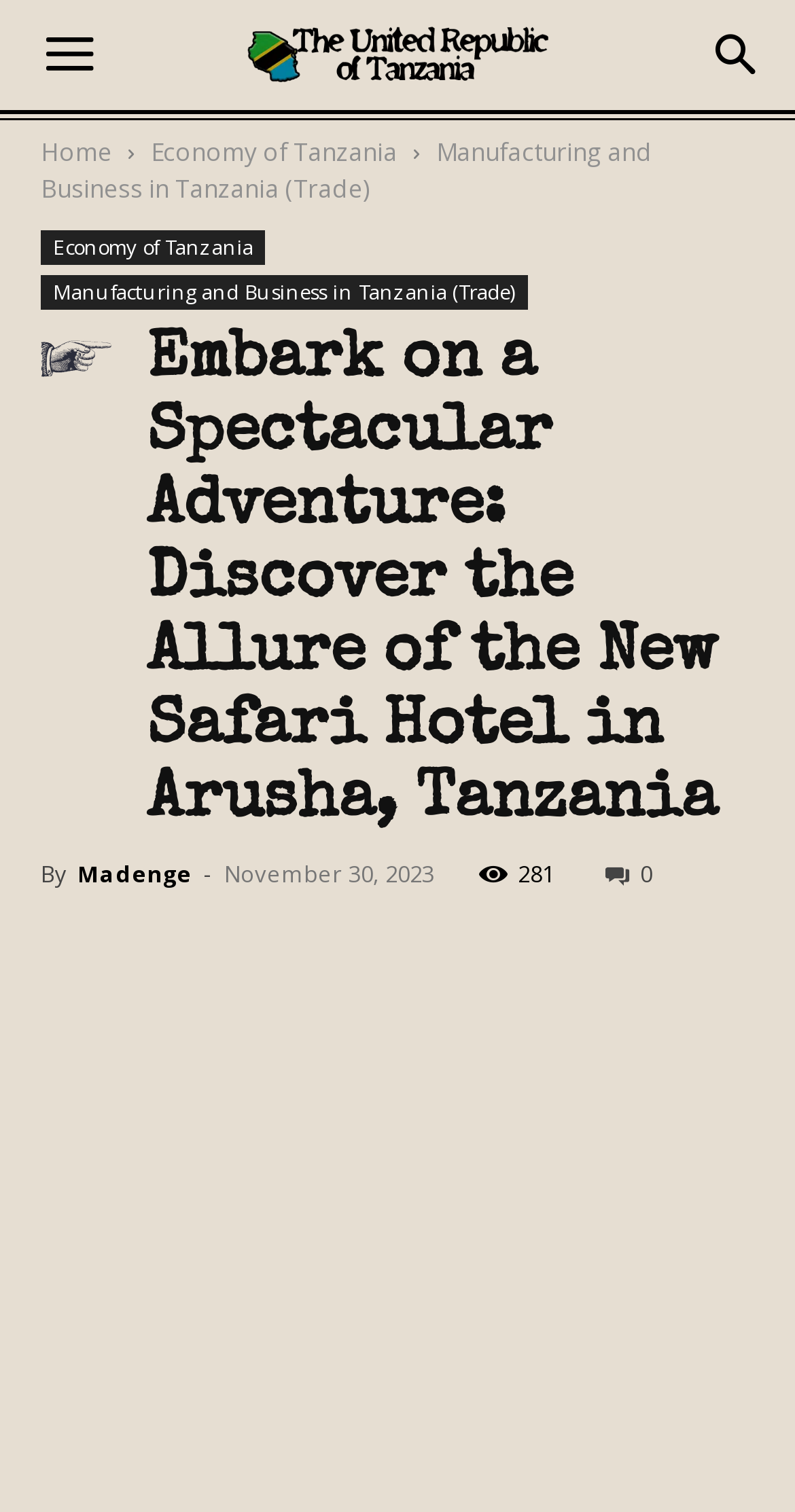Generate the text of the webpage's primary heading.

Embark on a Spectacular Adventure: Discover the Allure of the New Safari Hotel in Arusha, Tanzania